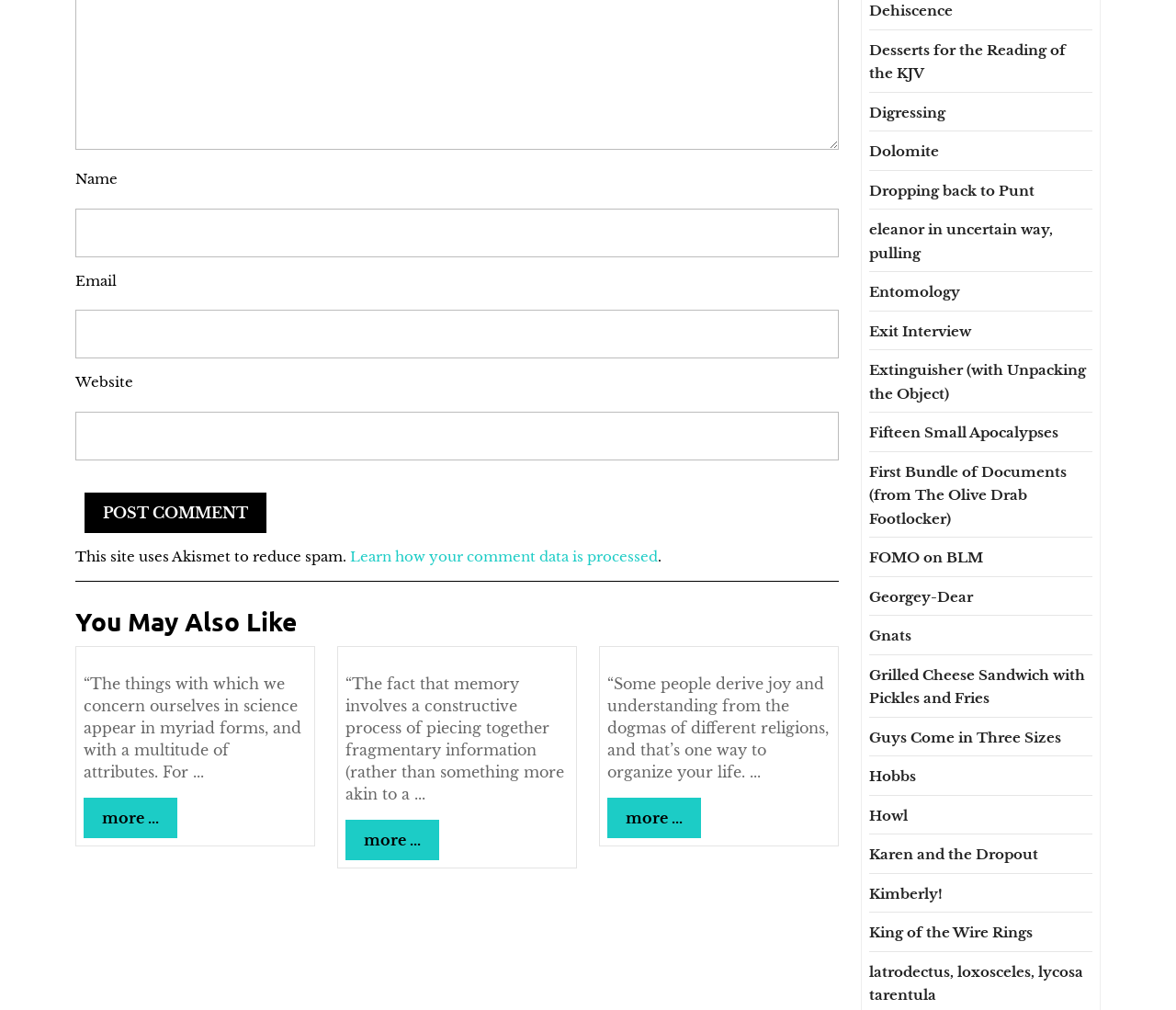Give a concise answer using one word or a phrase to the following question:
How many links are listed at the bottom of the page?

23